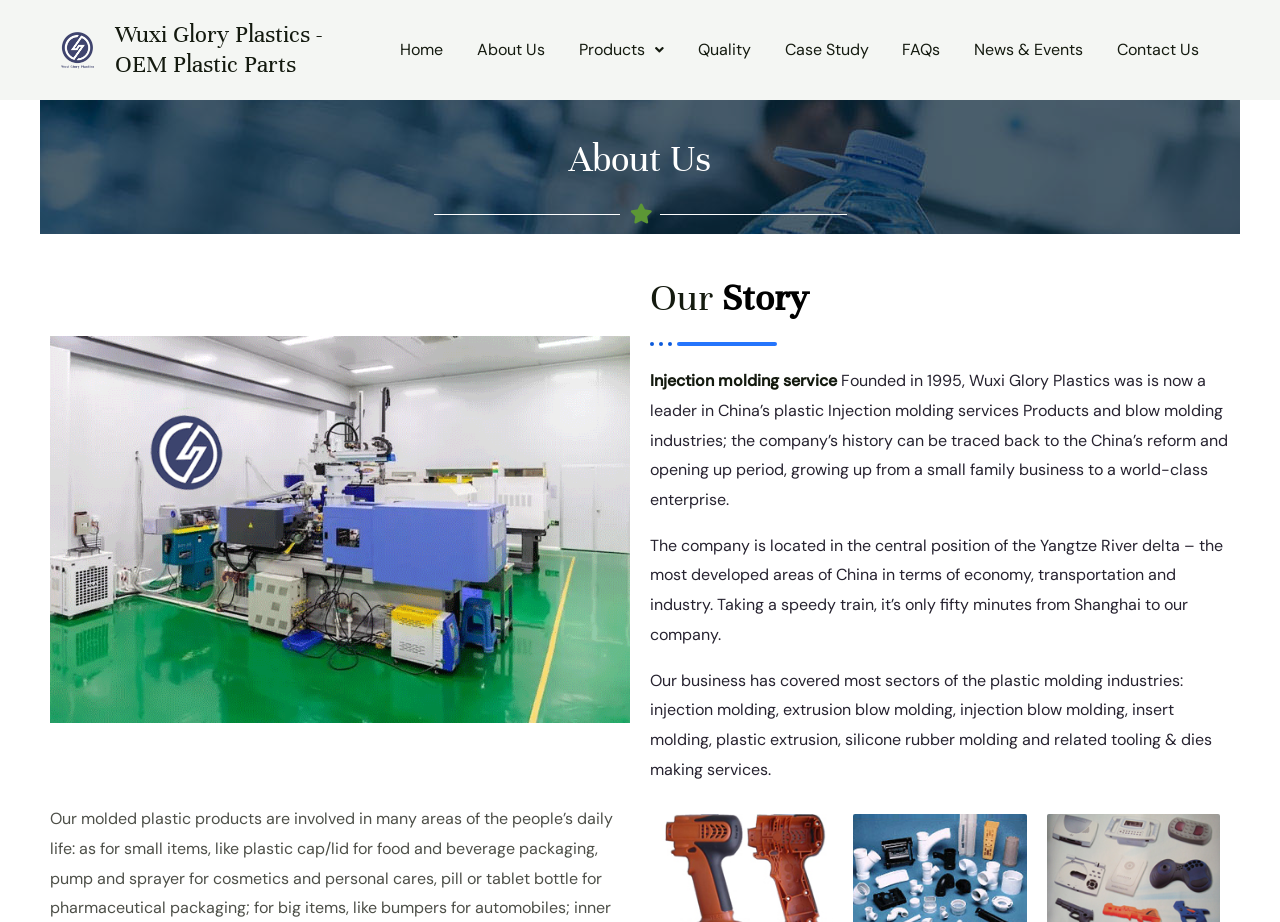How many links are there in the top navigation menu?
Look at the image and answer the question with a single word or phrase.

9